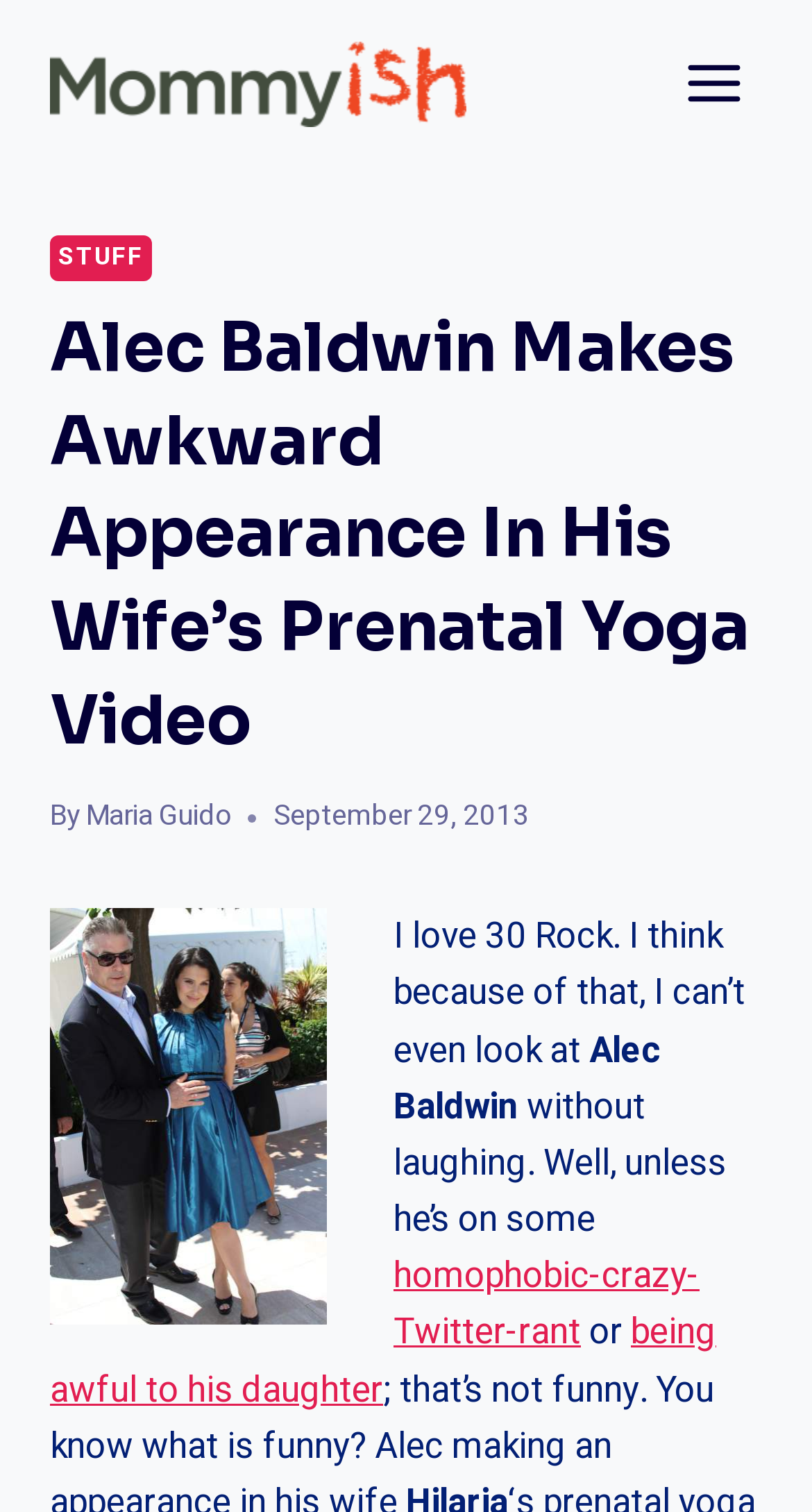Generate the text content of the main heading of the webpage.

Alec Baldwin Makes Awkward Appearance In His Wife’s Prenatal Yoga Video